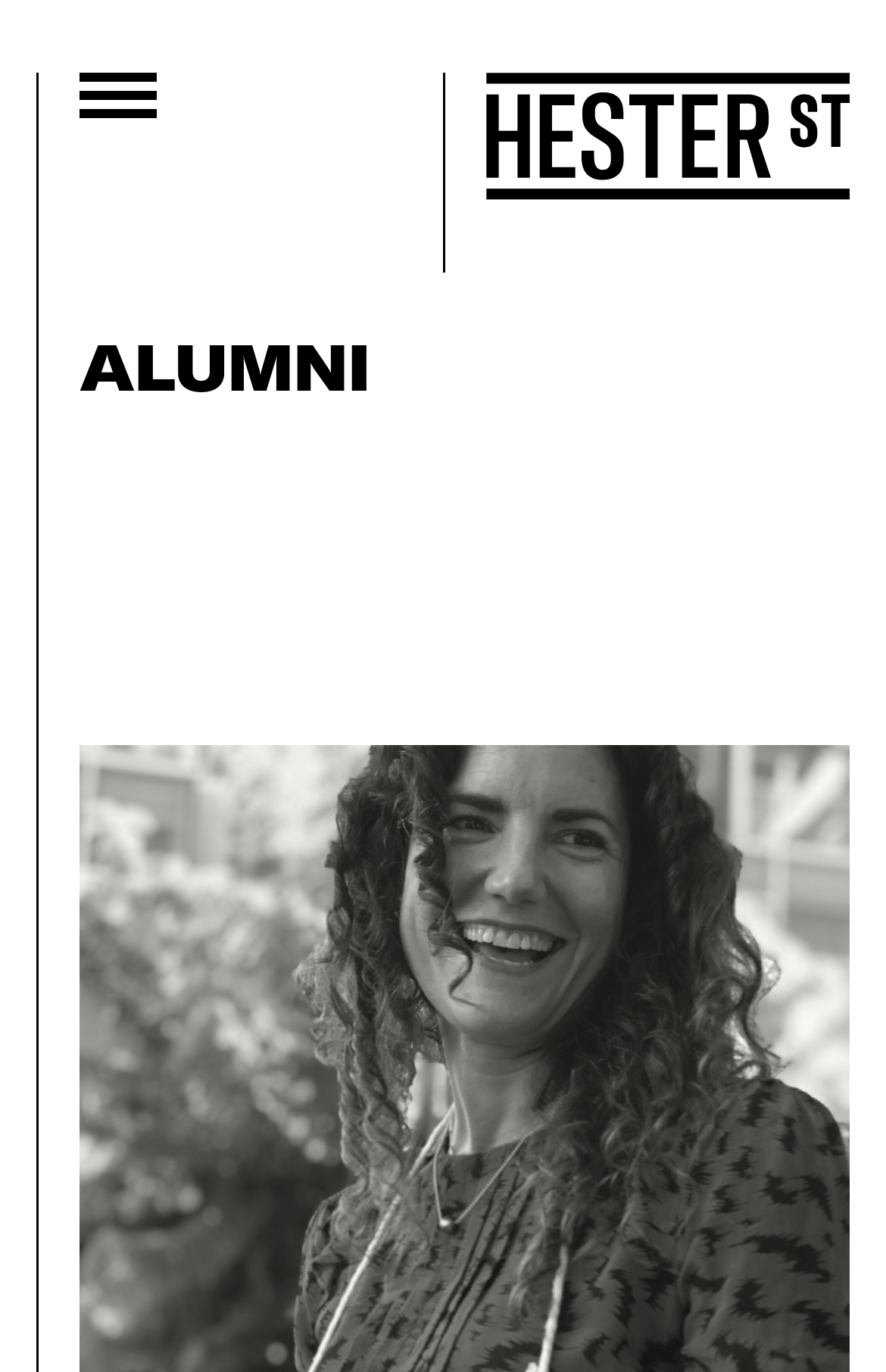Find and specify the bounding box coordinates that correspond to the clickable region for the instruction: "contact us".

[0.09, 0.586, 0.485, 0.643]